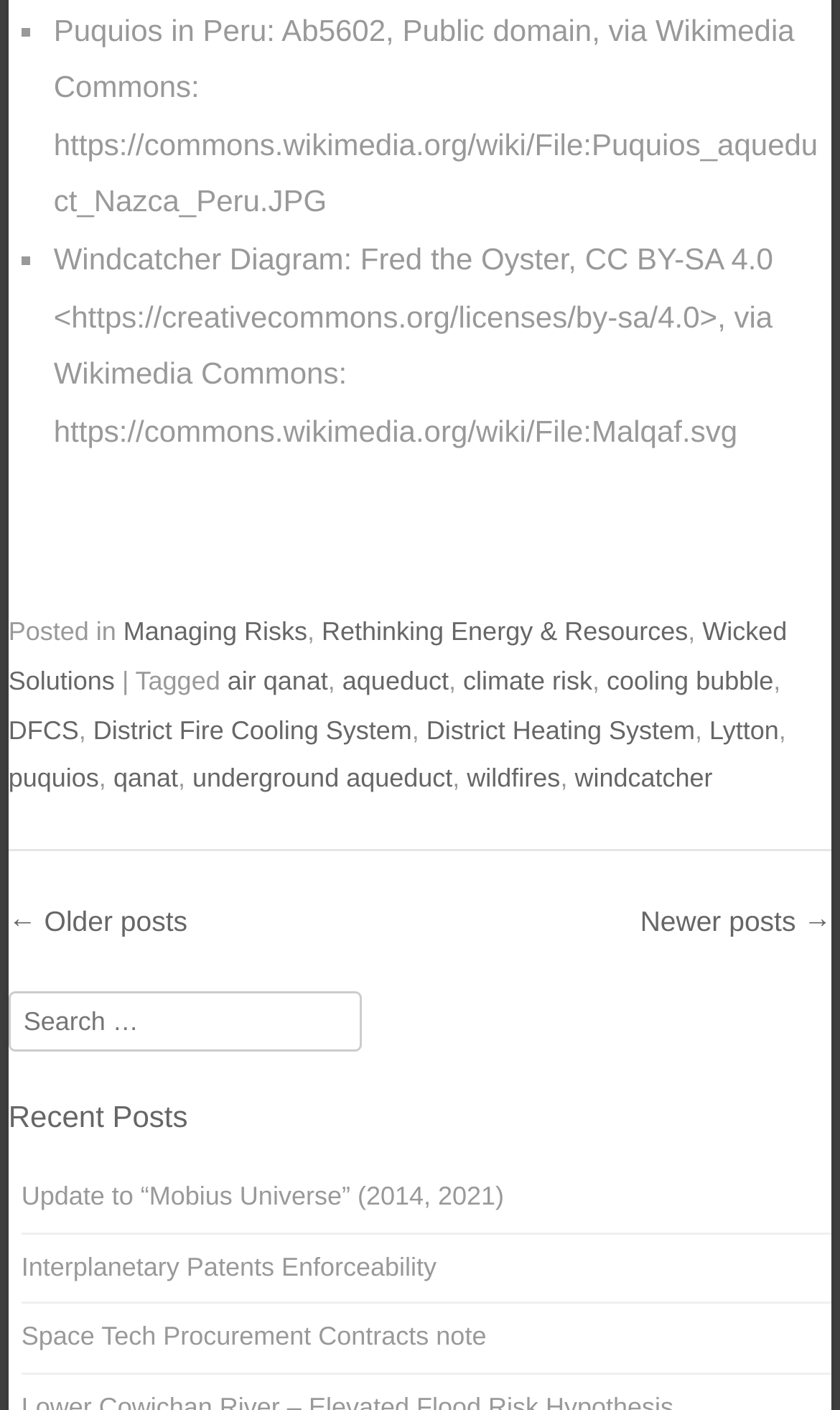Locate the bounding box of the UI element based on this description: "Space Tech Procurement Contracts note". Provide four float numbers between 0 and 1 as [left, top, right, bottom].

[0.025, 0.937, 0.579, 0.959]